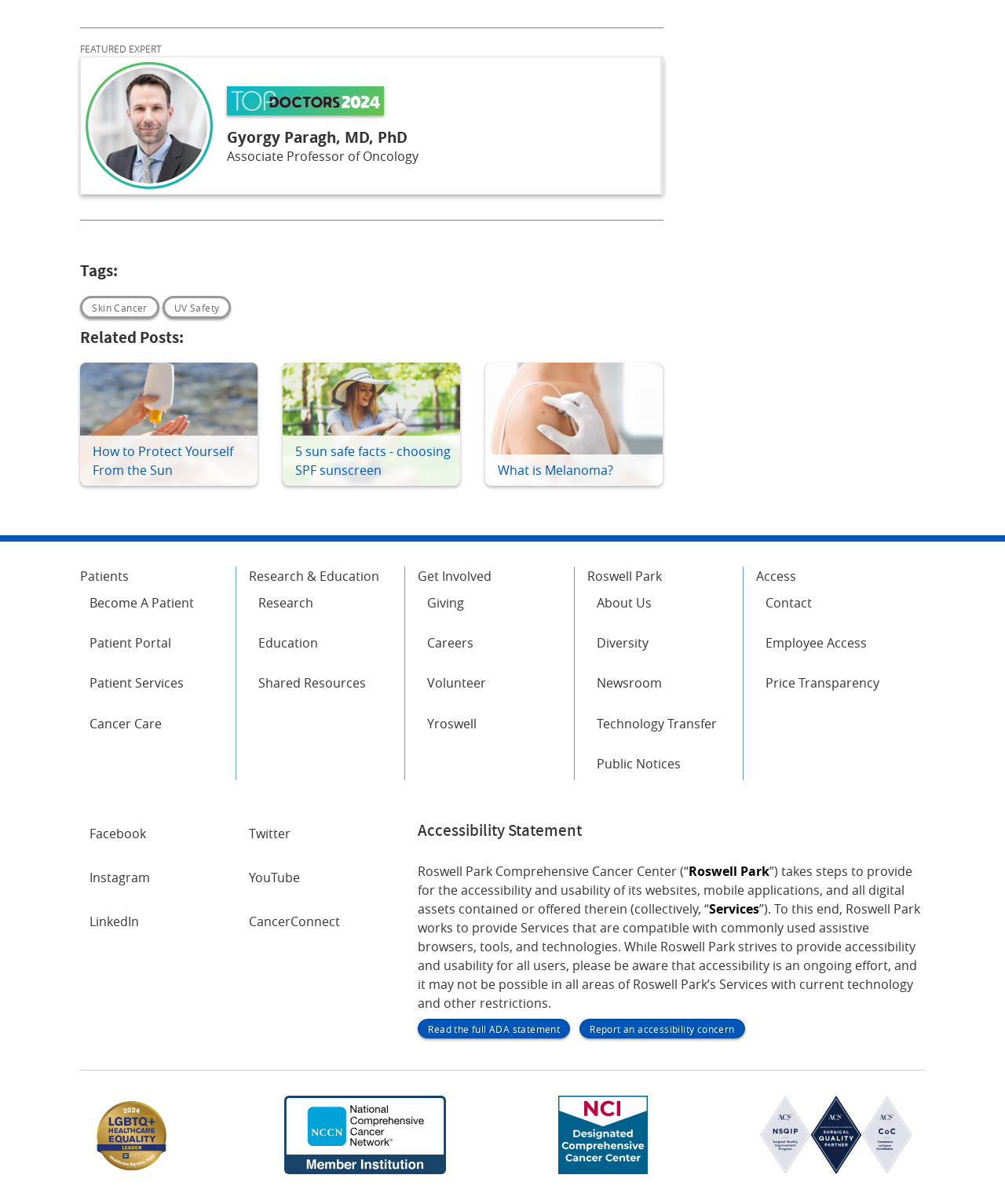Can you identify the bounding box coordinates of the clickable region needed to carry out this instruction: 'Read about Gyorgy Paragh, MD, PhD'? The coordinates should be four float numbers within the range of 0 to 1, stated as [left, top, right, bottom].

[0.08, 0.047, 0.66, 0.162]